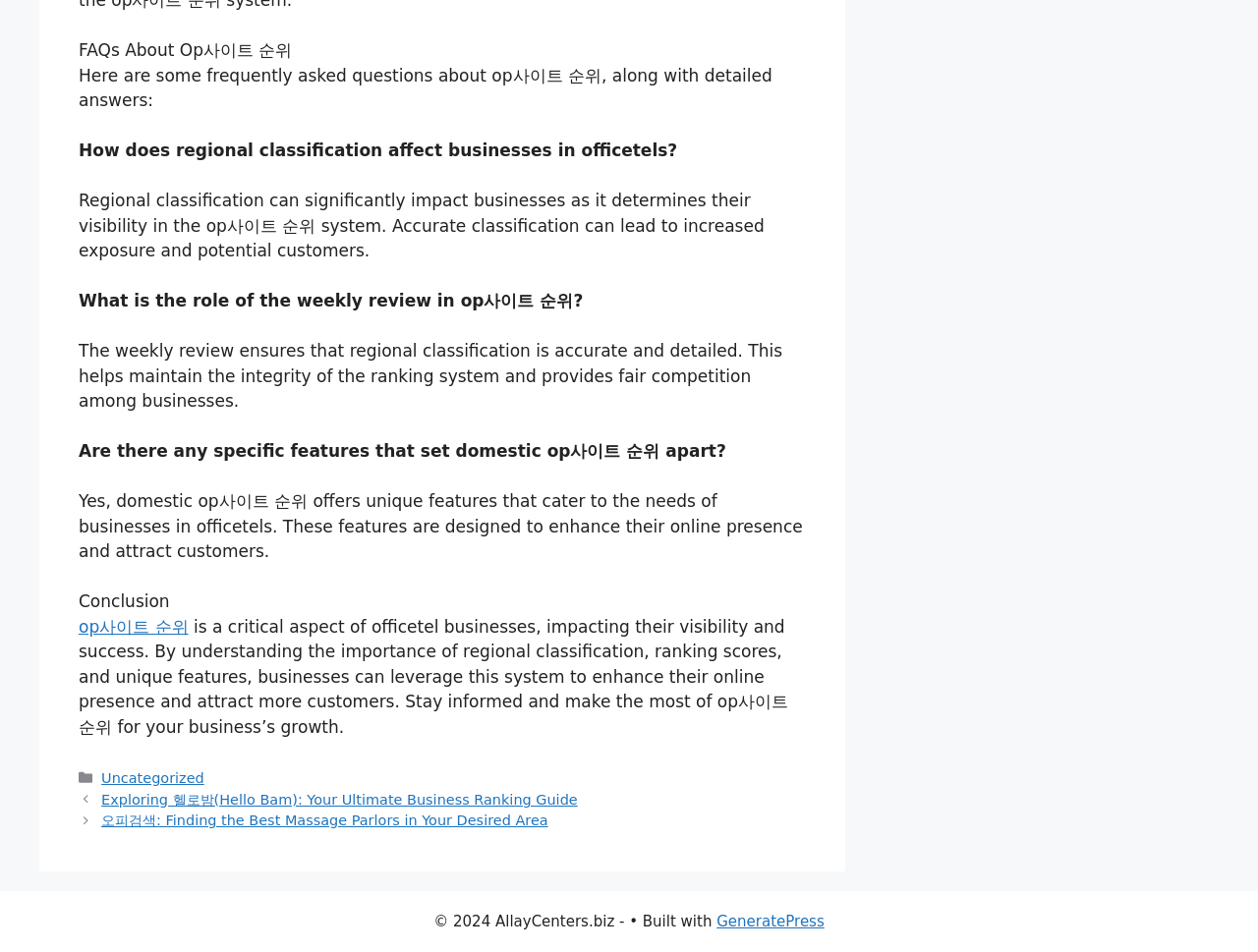Determine the bounding box coordinates (top-left x, top-left y, bottom-right x, bottom-right y) of the UI element described in the following text: Sessions House

None